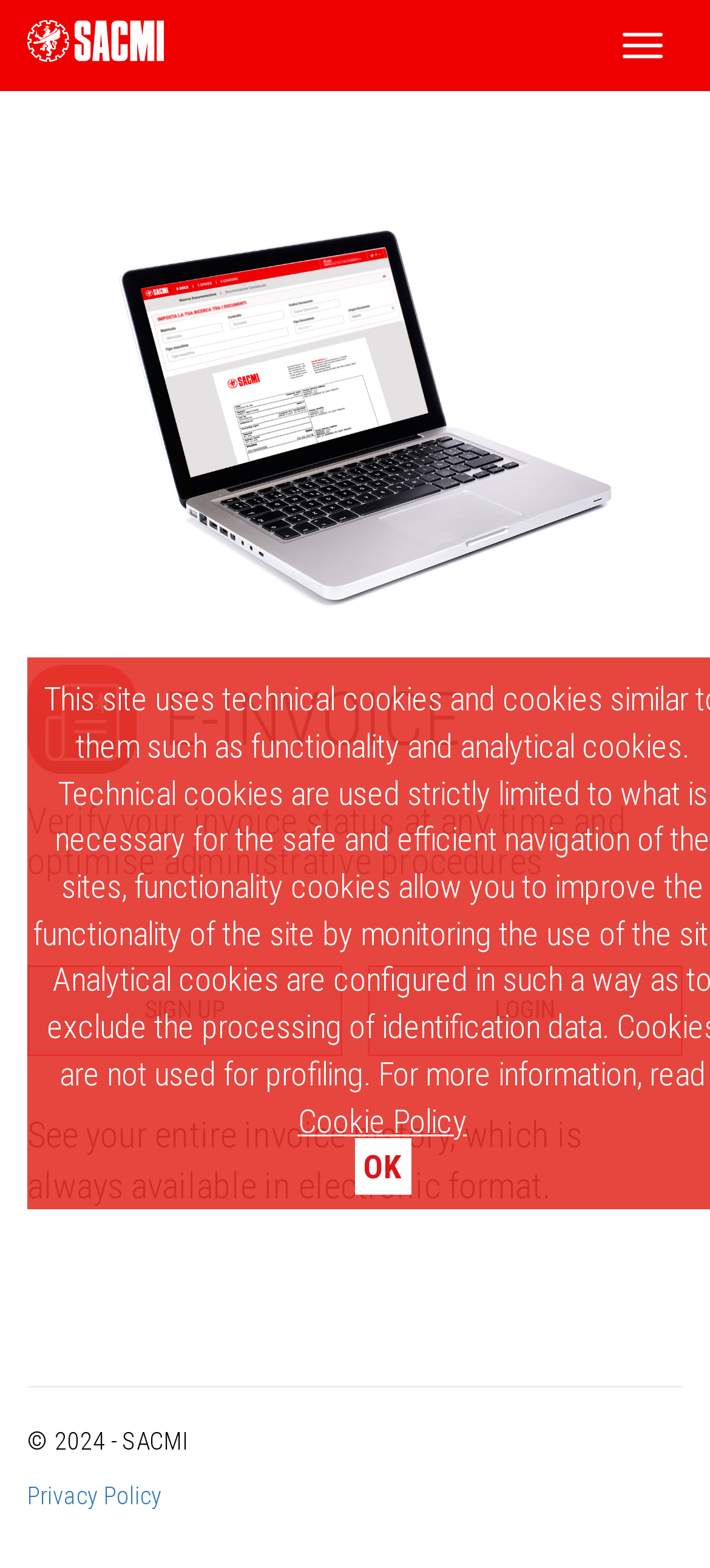Please determine the bounding box coordinates for the element with the description: "admin".

None